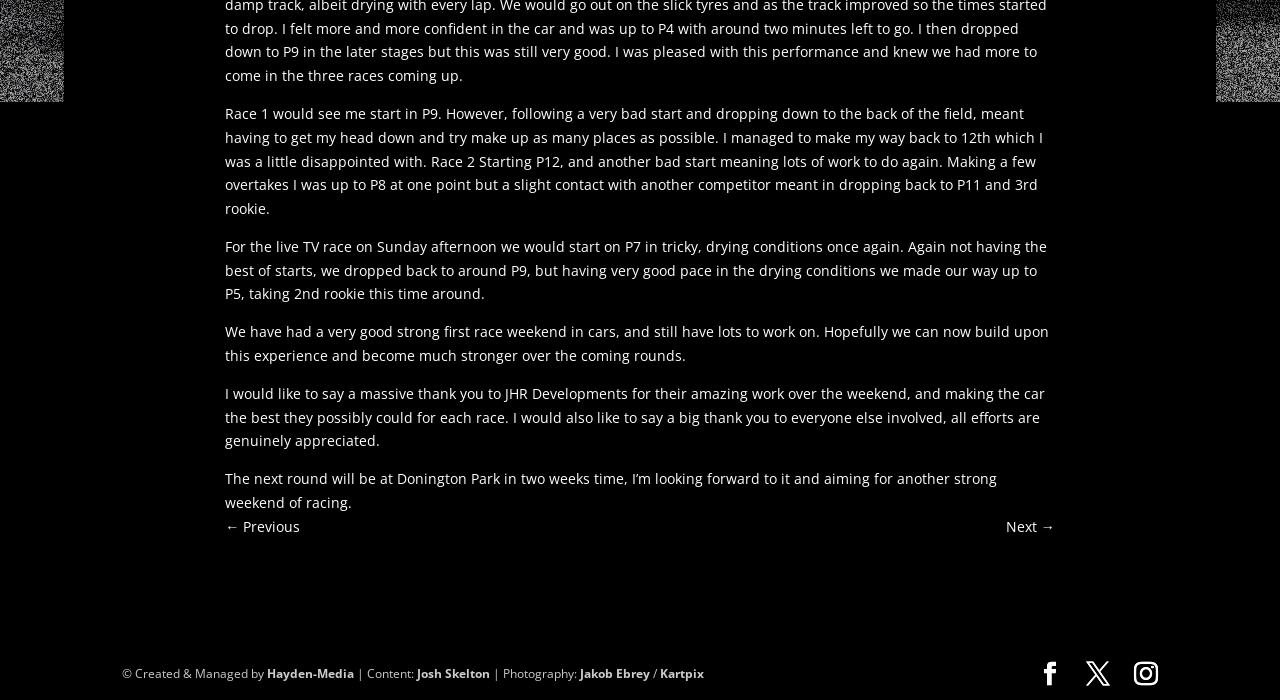Provide a short answer using a single word or phrase for the following question: 
Who is responsible for the photography?

Jakob Ebrey